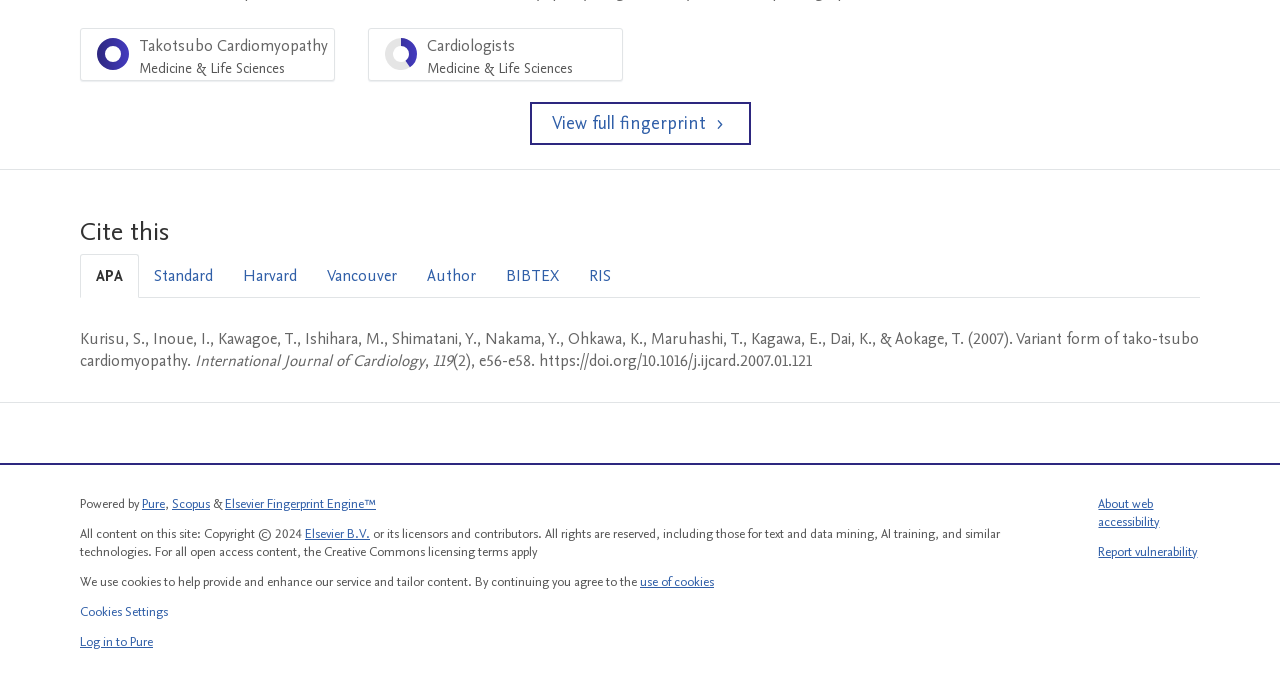Find the bounding box coordinates of the area that needs to be clicked in order to achieve the following instruction: "Click on the 'View full fingerprint' link". The coordinates should be specified as four float numbers between 0 and 1, i.e., [left, top, right, bottom].

[0.414, 0.148, 0.586, 0.21]